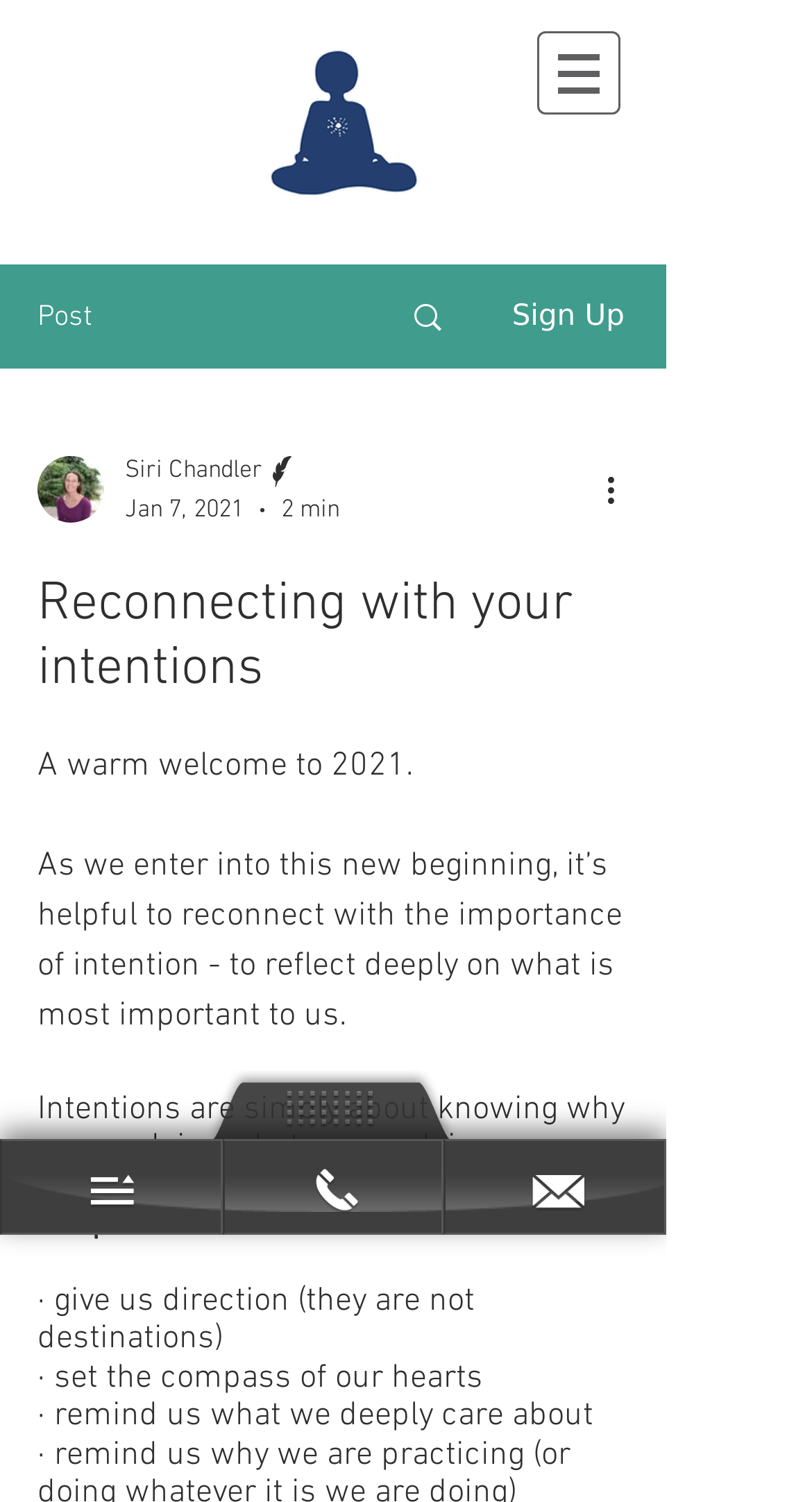Show the bounding box coordinates for the HTML element as described: "aria-label="More actions"".

[0.738, 0.309, 0.8, 0.342]